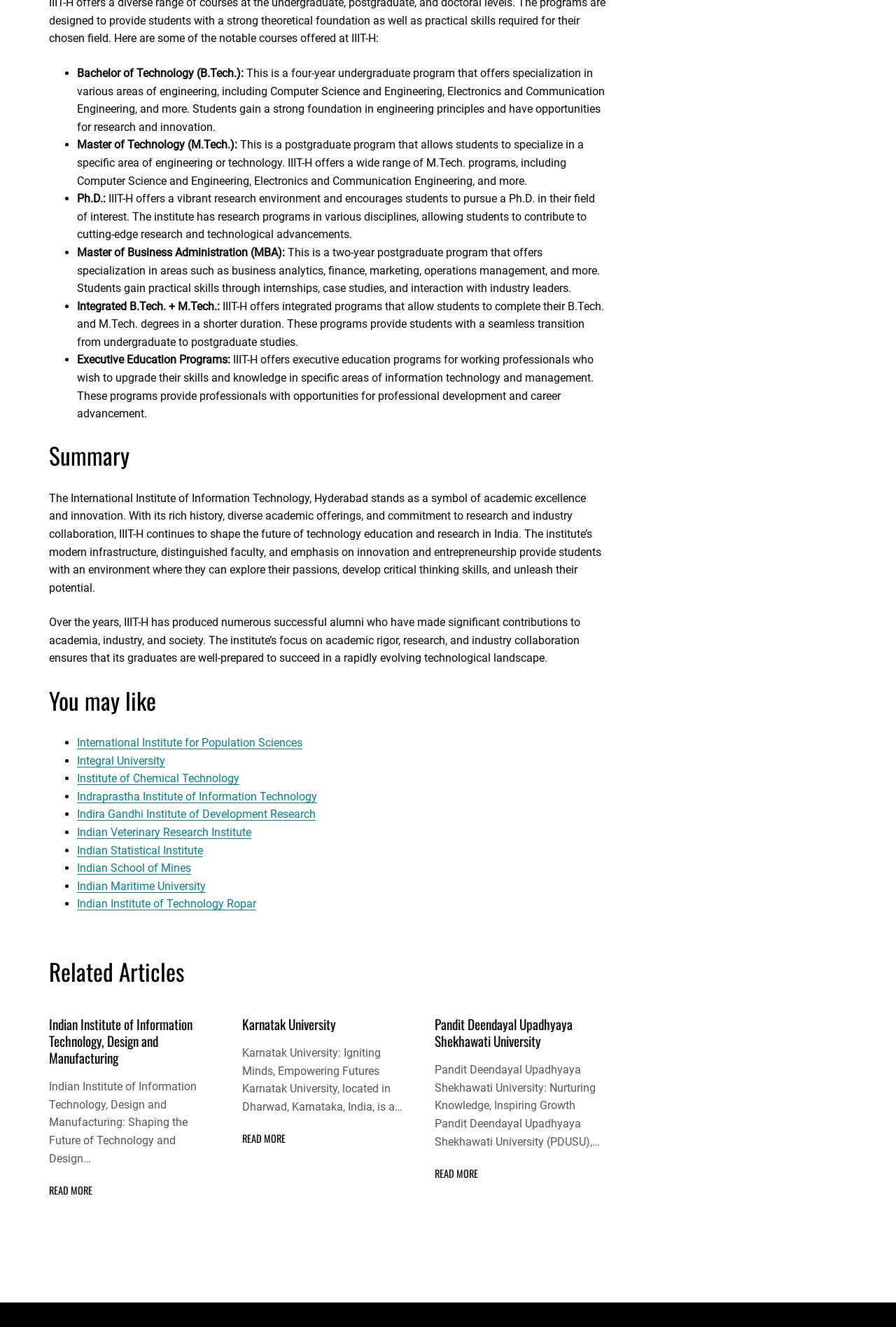Identify the bounding box coordinates of the element that should be clicked to fulfill this task: "Visit International Institute for Population Sciences". The coordinates should be provided as four float numbers between 0 and 1, i.e., [left, top, right, bottom].

[0.086, 0.555, 0.338, 0.565]